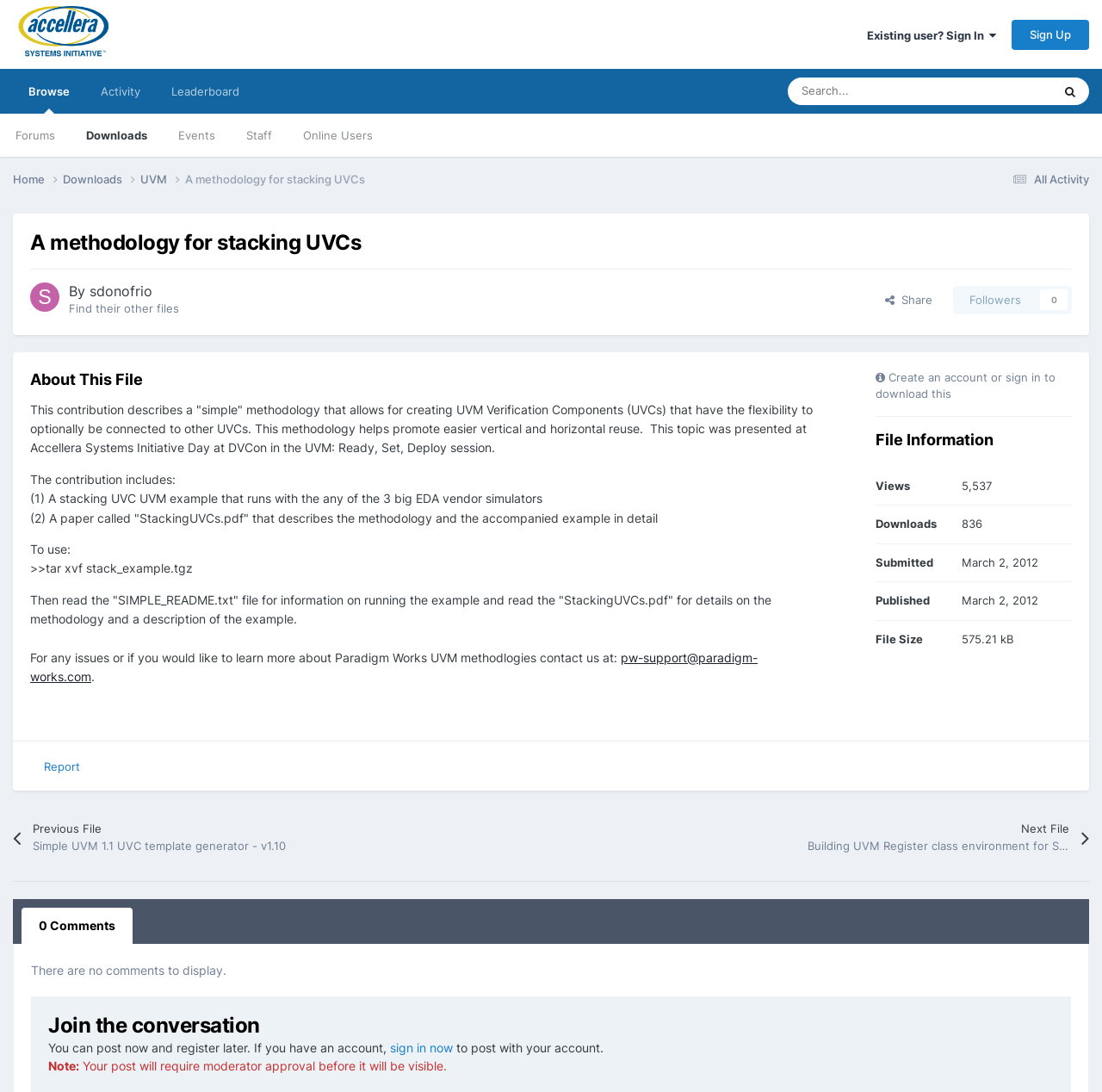Carefully examine the image and provide an in-depth answer to the question: What is the size of the file?

The file size is mentioned in the static text 'File Size 575.21 kB' in the 'File Information' section.